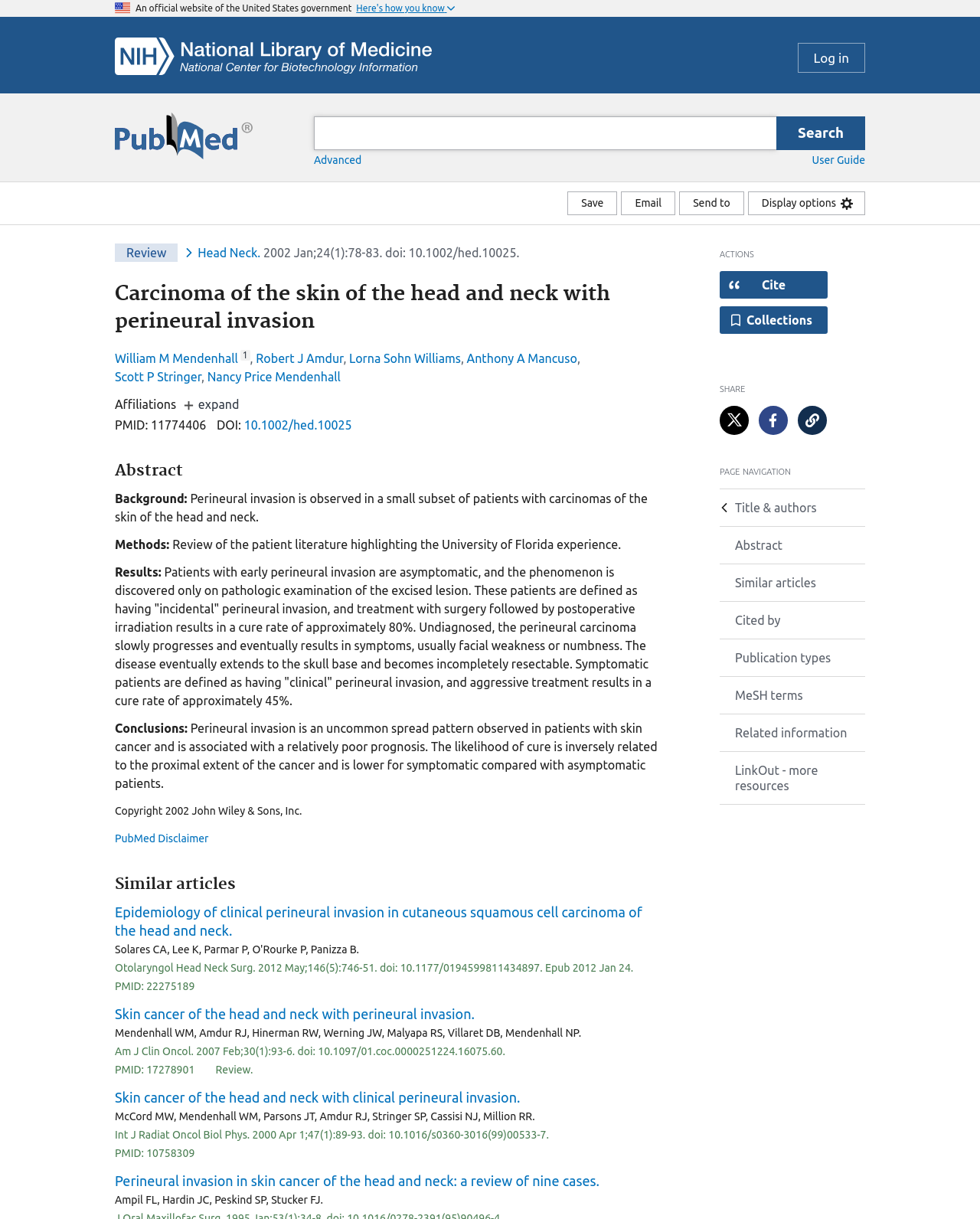What is the DOI of the article?
Based on the image, answer the question in a detailed manner.

The DOI of the article is located below the authors' names, and it is '10.1002/hed.10025'.